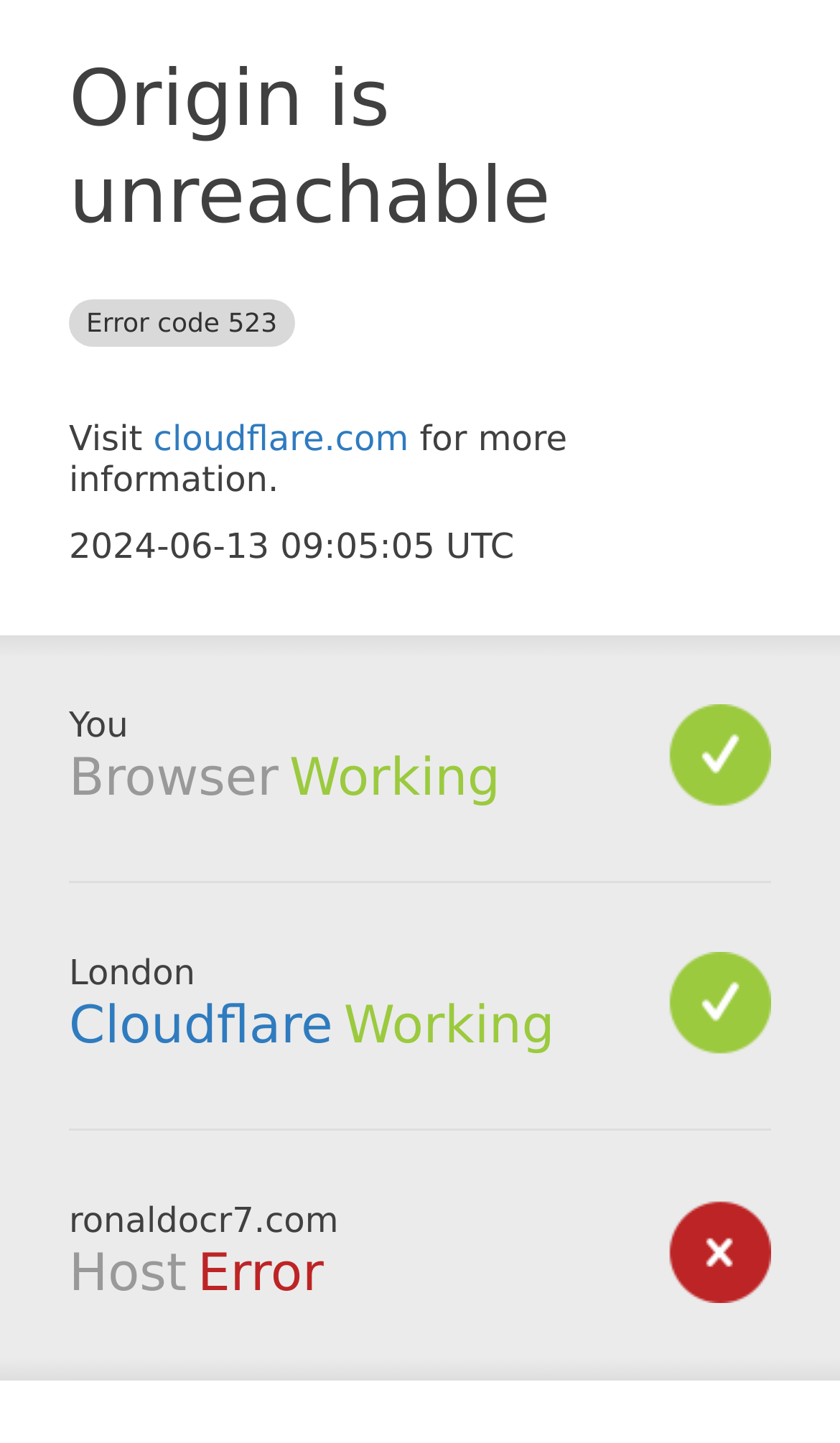Based on the element description "cloudflare.com", predict the bounding box coordinates of the UI element.

[0.183, 0.29, 0.486, 0.318]